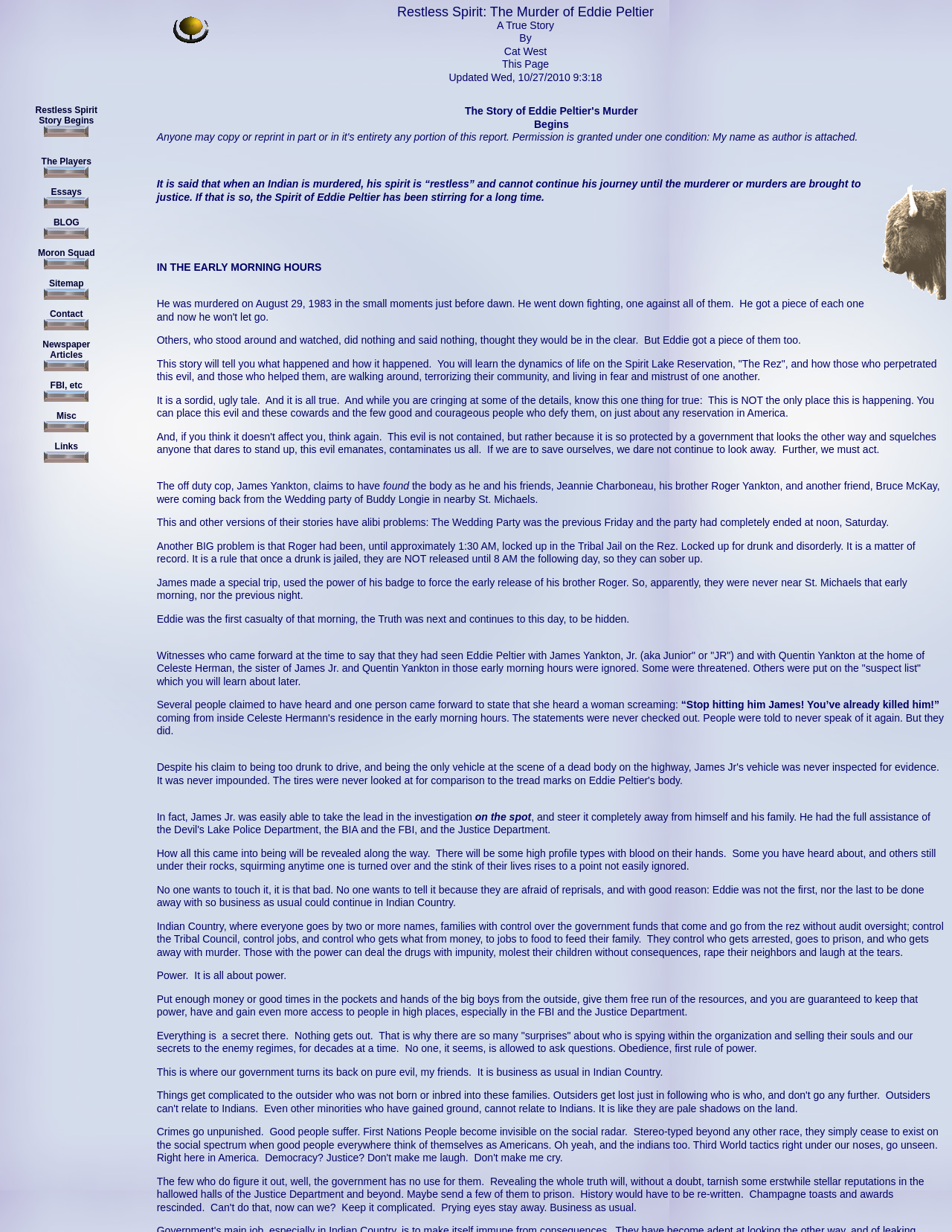Please determine the bounding box coordinates of the area that needs to be clicked to complete this task: 'Click on 'Newspaper articles''. The coordinates must be four float numbers between 0 and 1, formatted as [left, top, right, bottom].

[0.046, 0.295, 0.093, 0.303]